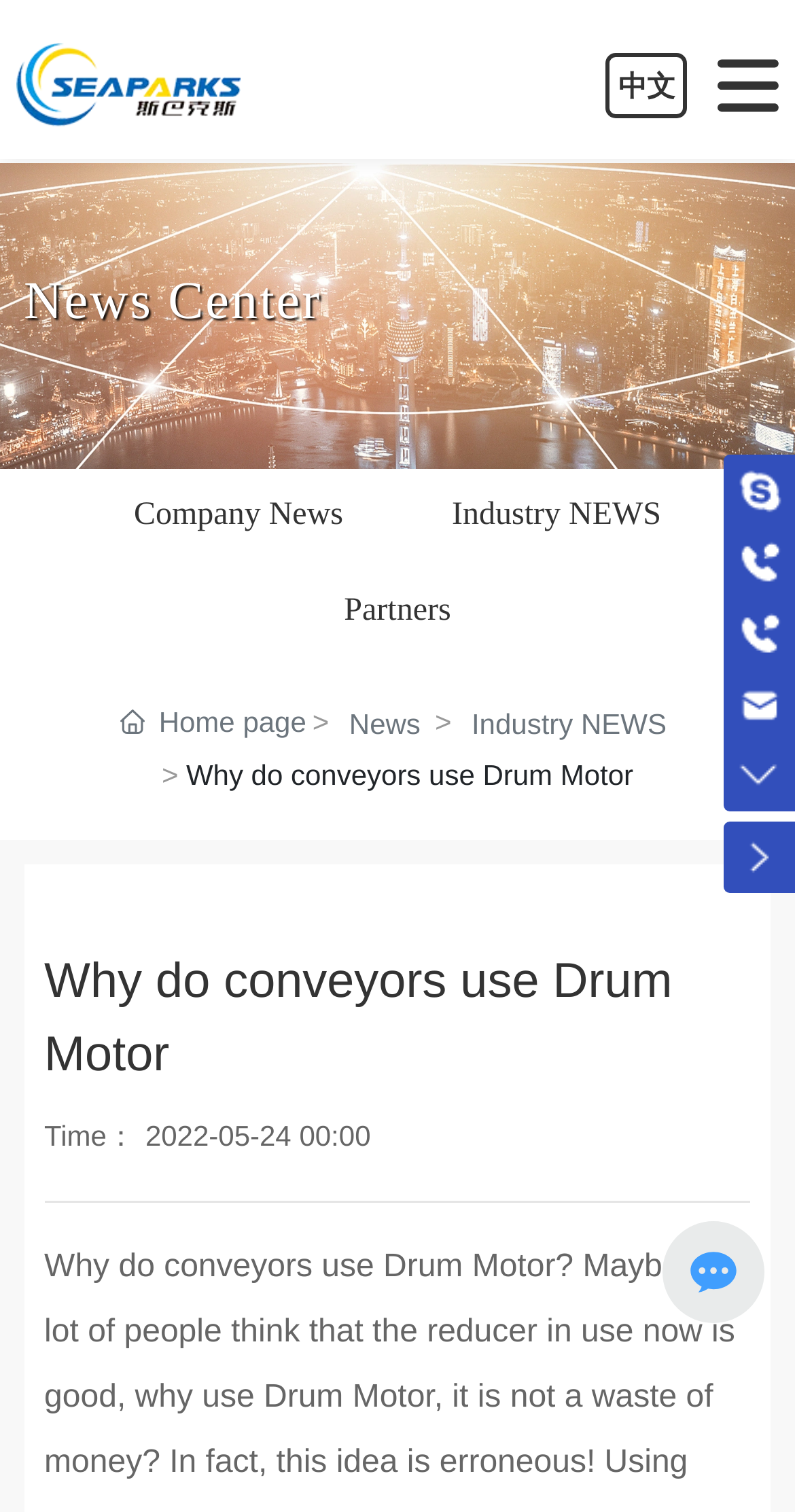Using the description "+86 22 26992727", predict the bounding box of the relevant HTML element.

[0.487, 0.401, 0.808, 0.424]